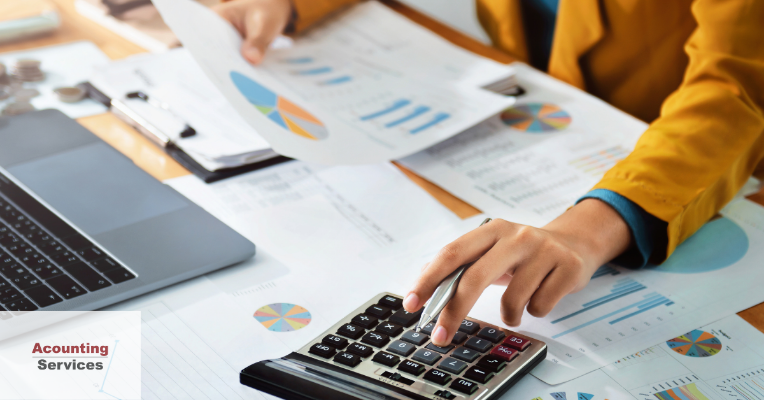What is open to the left of the person?
Carefully analyze the image and provide a thorough answer to the question.

To the left of the person in the image, a sleek laptop is open, suggesting the use of technology in managing financial tasks, which is likely an essential tool for the person to perform their job efficiently.